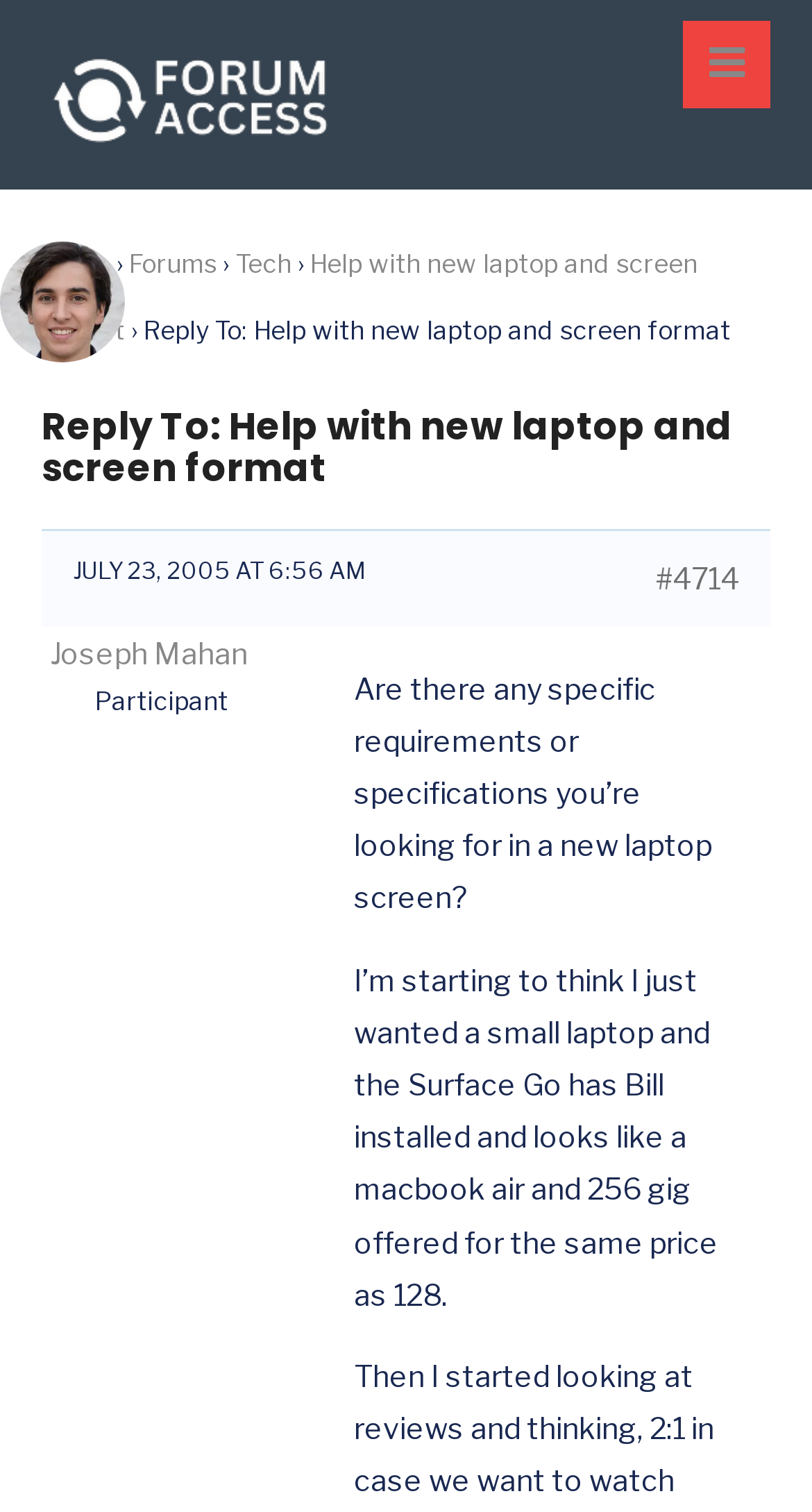What is the date of the post?
Please provide a comprehensive answer based on the contents of the image.

I found the date of the post by looking at the text 'JULY 23, 2005 AT 6:56 AM' which is located below the username 'Joseph Mahan'.